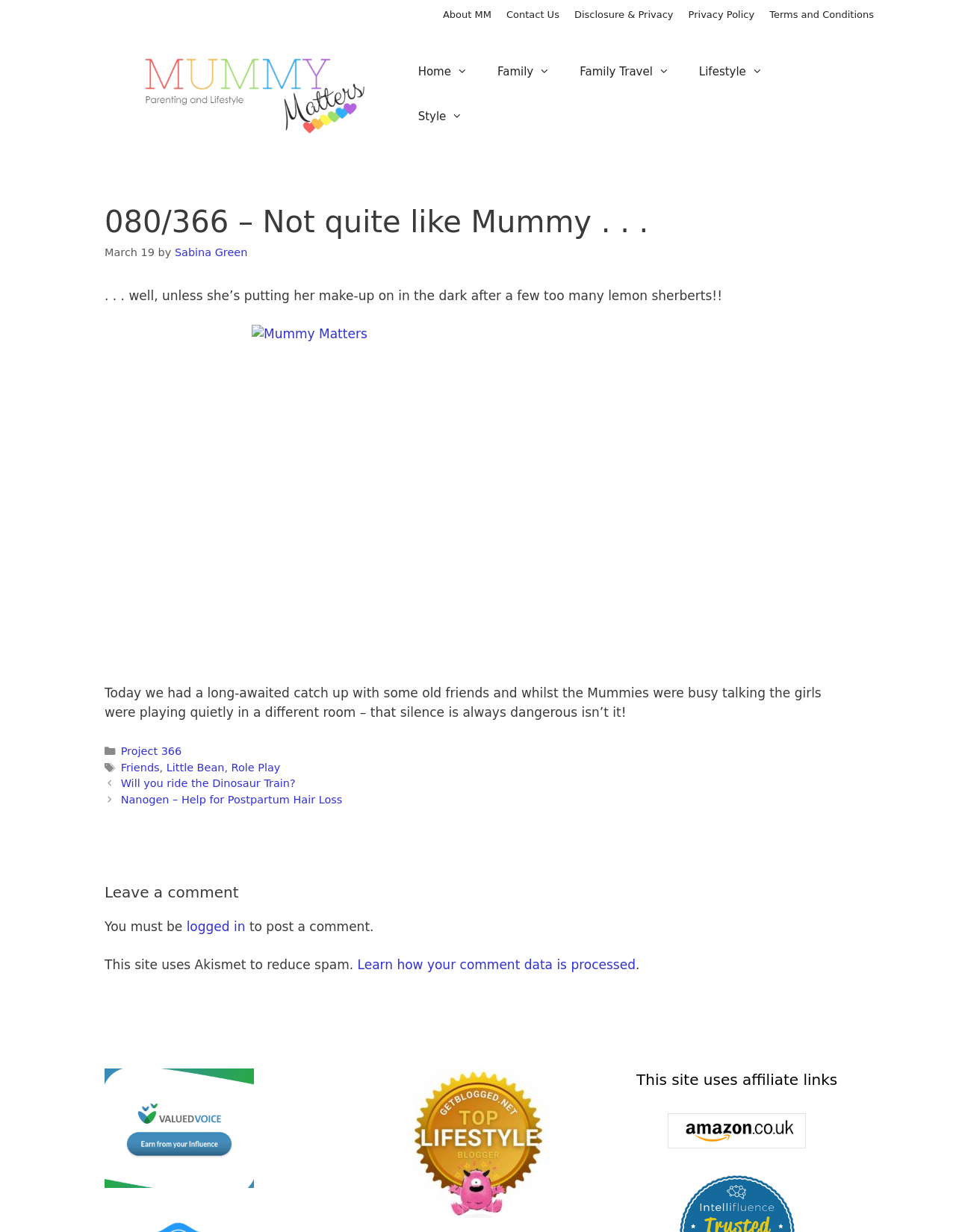Give the bounding box coordinates for the element described by: "alt="Mummy Matters" title="Mummy Matters"".

[0.109, 0.263, 0.891, 0.54]